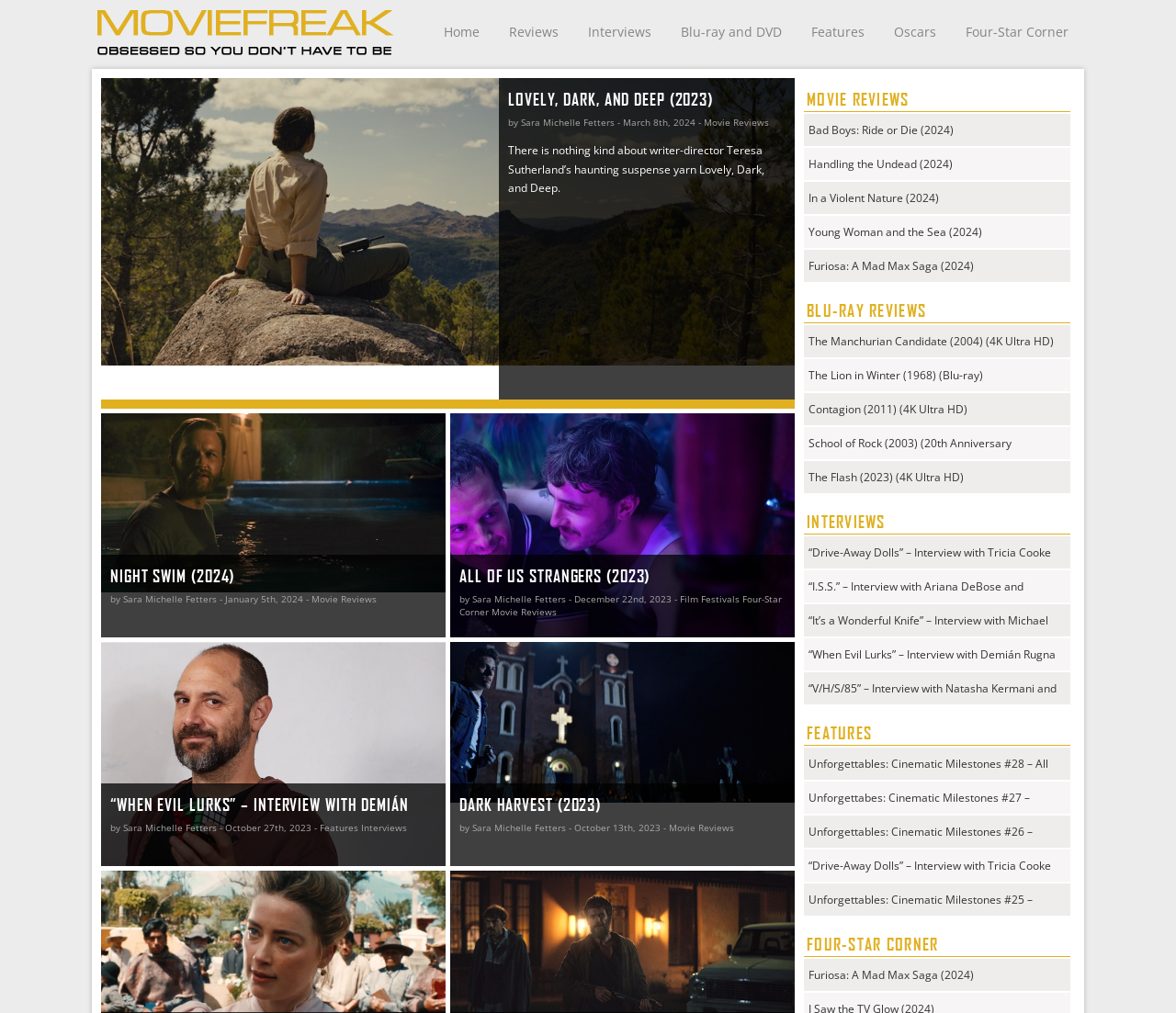Locate the bounding box coordinates of the area that needs to be clicked to fulfill the following instruction: "Learn about CPI". The coordinates should be in the format of four float numbers between 0 and 1, namely [left, top, right, bottom].

None